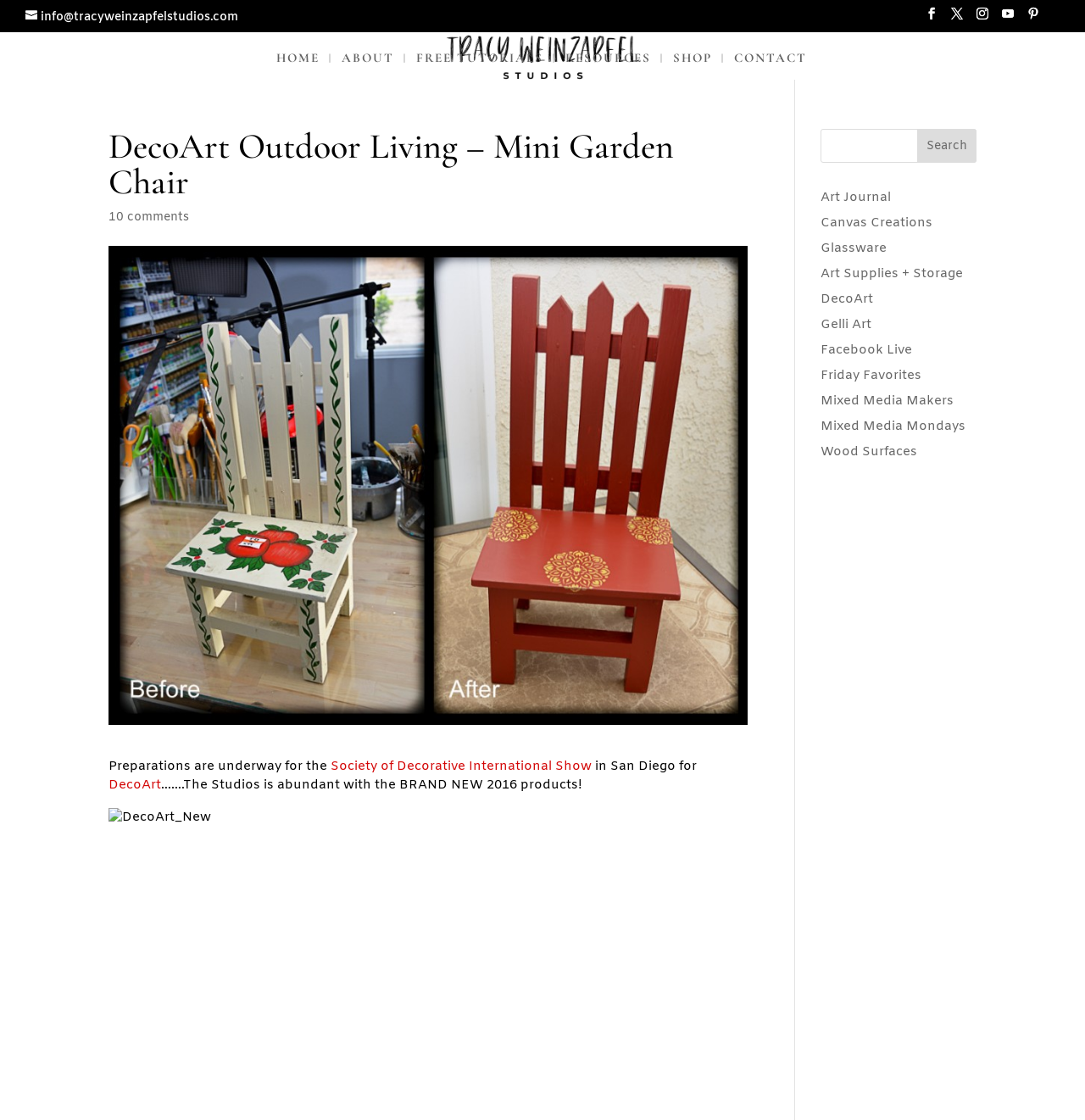Determine the bounding box coordinates for the area that should be clicked to carry out the following instruction: "go to HOME page".

[0.255, 0.046, 0.295, 0.071]